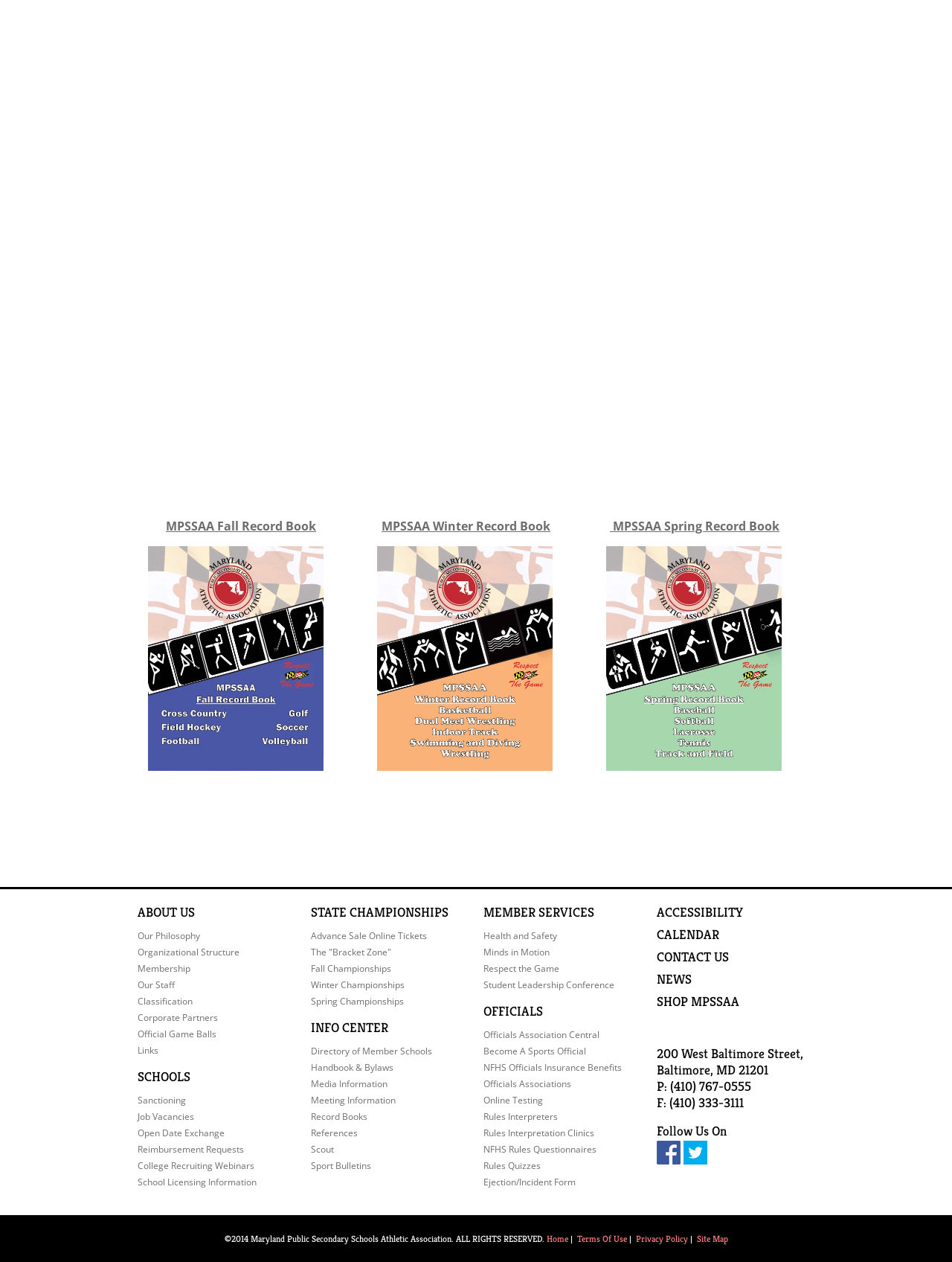Indicate the bounding box coordinates of the clickable region to achieve the following instruction: "Follow on Facebook."

[0.689, 0.904, 0.714, 0.923]